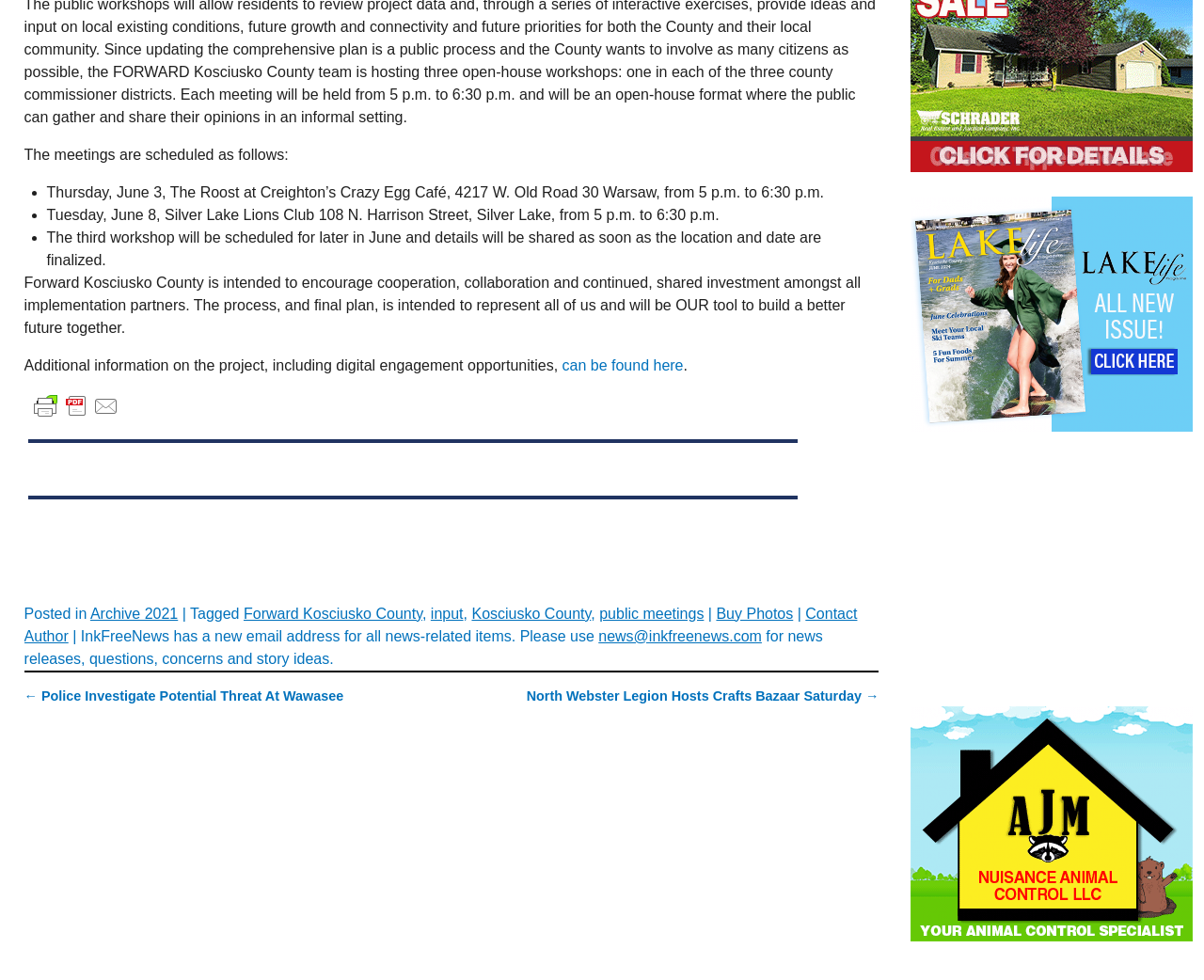Determine the bounding box coordinates for the clickable element required to fulfill the instruction: "Click on 'Print Friendly, PDF & Email' to print or save the page". Provide the coordinates as four float numbers between 0 and 1, i.e., [left, top, right, bottom].

[0.02, 0.405, 0.106, 0.421]